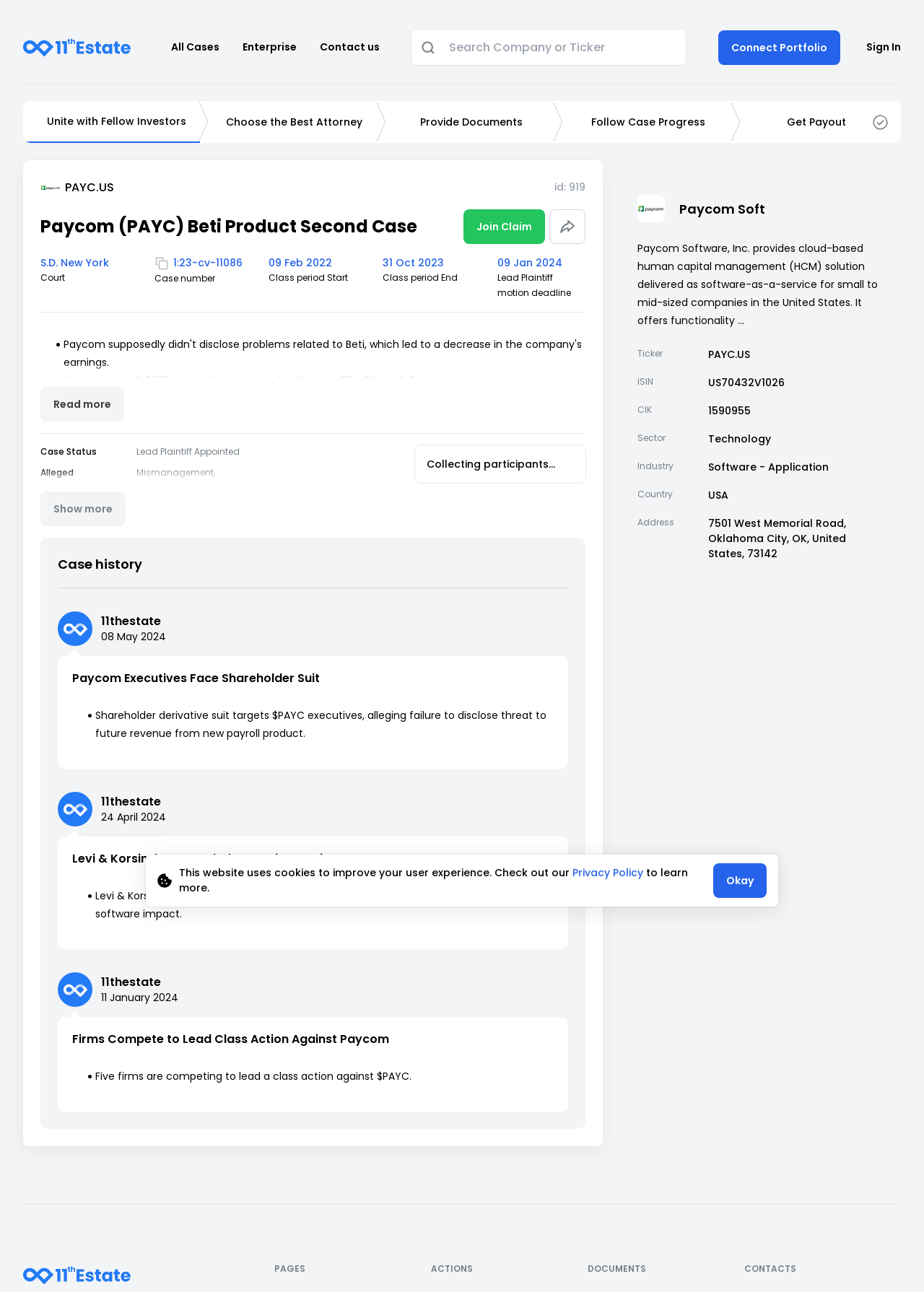Generate the text content of the main heading of the webpage.

Paycom (PAYC) Beti Product Second Case